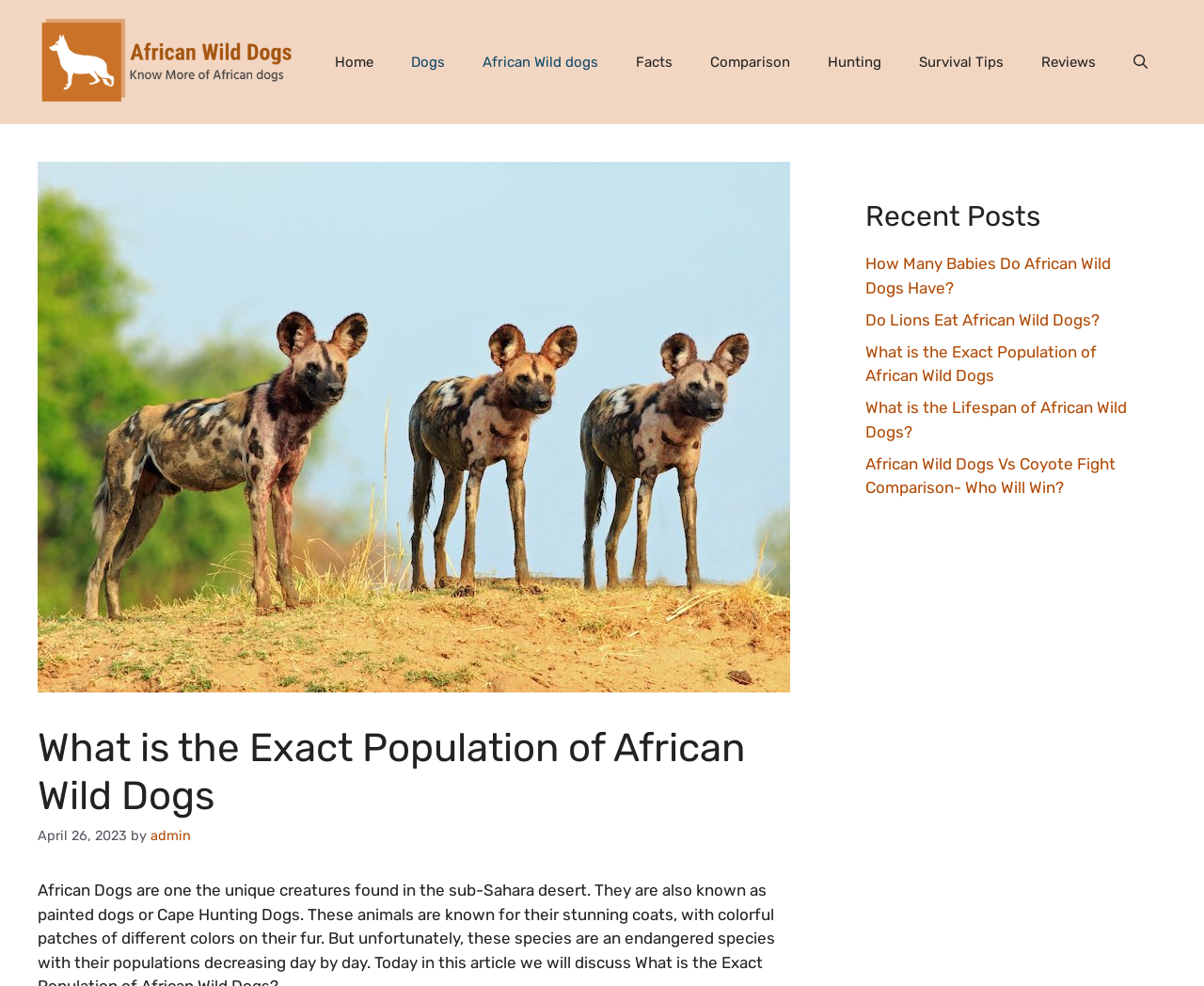Find the bounding box coordinates of the area to click in order to follow the instruction: "Open the search".

[0.926, 0.035, 0.969, 0.092]